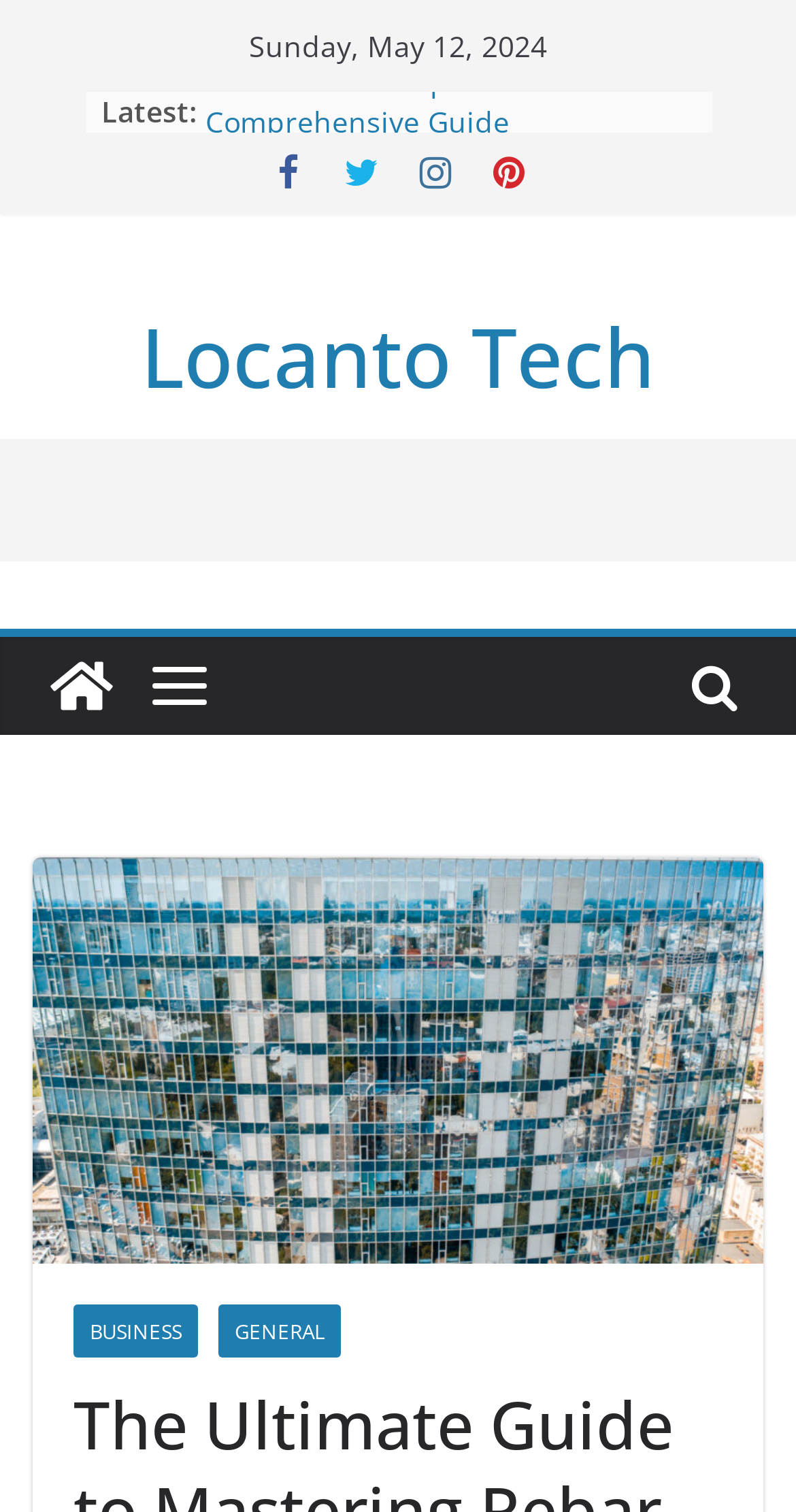Please use the details from the image to answer the following question comprehensively:
How many links are there in the latest section?

The latest section is located at the top of the webpage, and it contains three links with list markers. The links are 'Troubleshooting Guide for Washing Machine Repair in JVC', 'Python for SEO Optimization: How to Code for Search Engines & Boost Your Clients’ Visibility', and 'Electric Stove Repair: A Comprehensive Guide'.